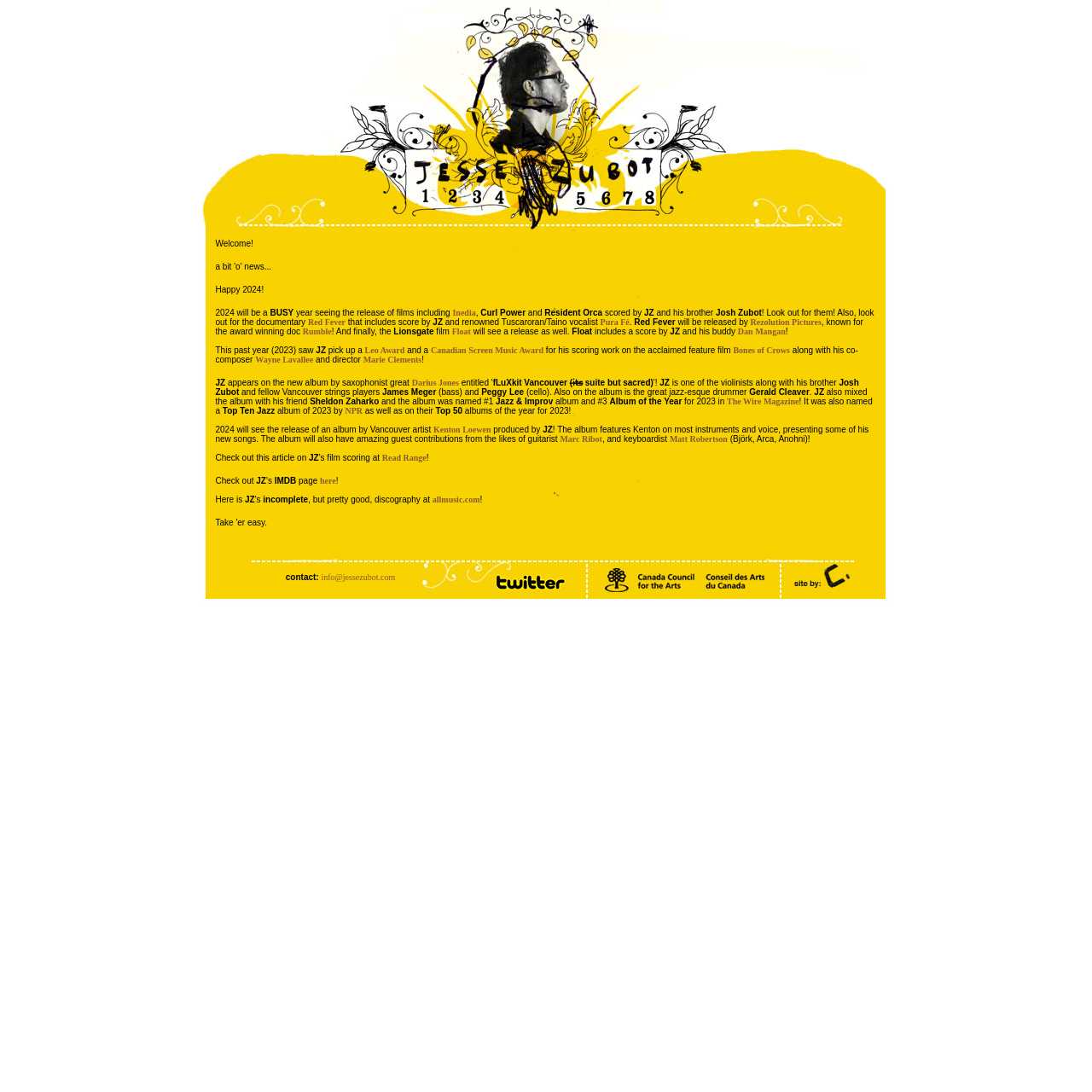Give a complete and precise description of the webpage's appearance.

The webpage is about Jesse Zubot, a musician and composer. At the top, there is a table with multiple rows and columns, but no visible content. Below this table, there is a large block of text that serves as a news update or blog post. The text is divided into several paragraphs and includes links to various films, awards, and music projects.

The text begins with a welcome message and an announcement about the upcoming busy year of 2024, with several film releases, including Inedia, Curl Power, and Resident Orca, all scored by Jesse Zubot and his brother Josh Zubot. It also mentions the documentary Red Fever, which features a score by Jesse Zubot and renowned vocalist Pura Fé.

The text continues to discuss Jesse Zubot's recent awards, including a Leo Award and a Canadian Screen Music Award for his work on the film Bones of Crows. Additionally, it mentions his involvement in the album "fLuXkit Vancouver" by saxophonist Darius Jones, which was named the #1 Jazz & Improv album and #3 Album of the Year for 2023 in The Wire Magazine.

Throughout the text, there are several links to external websites, including film titles, awards, and music projects. The text is dense and informative, providing updates on Jesse Zubot's various projects and achievements.